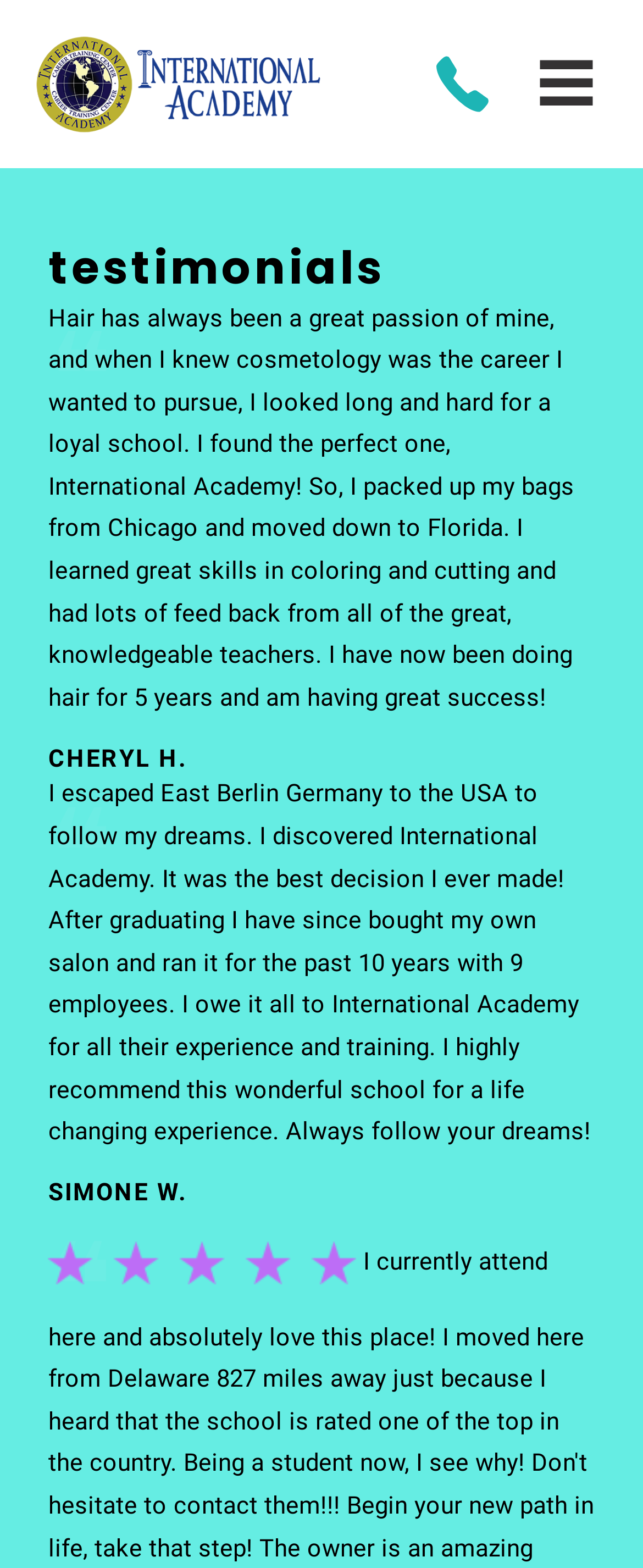Please respond in a single word or phrase: 
What is the rating indicated by the image?

5 stars